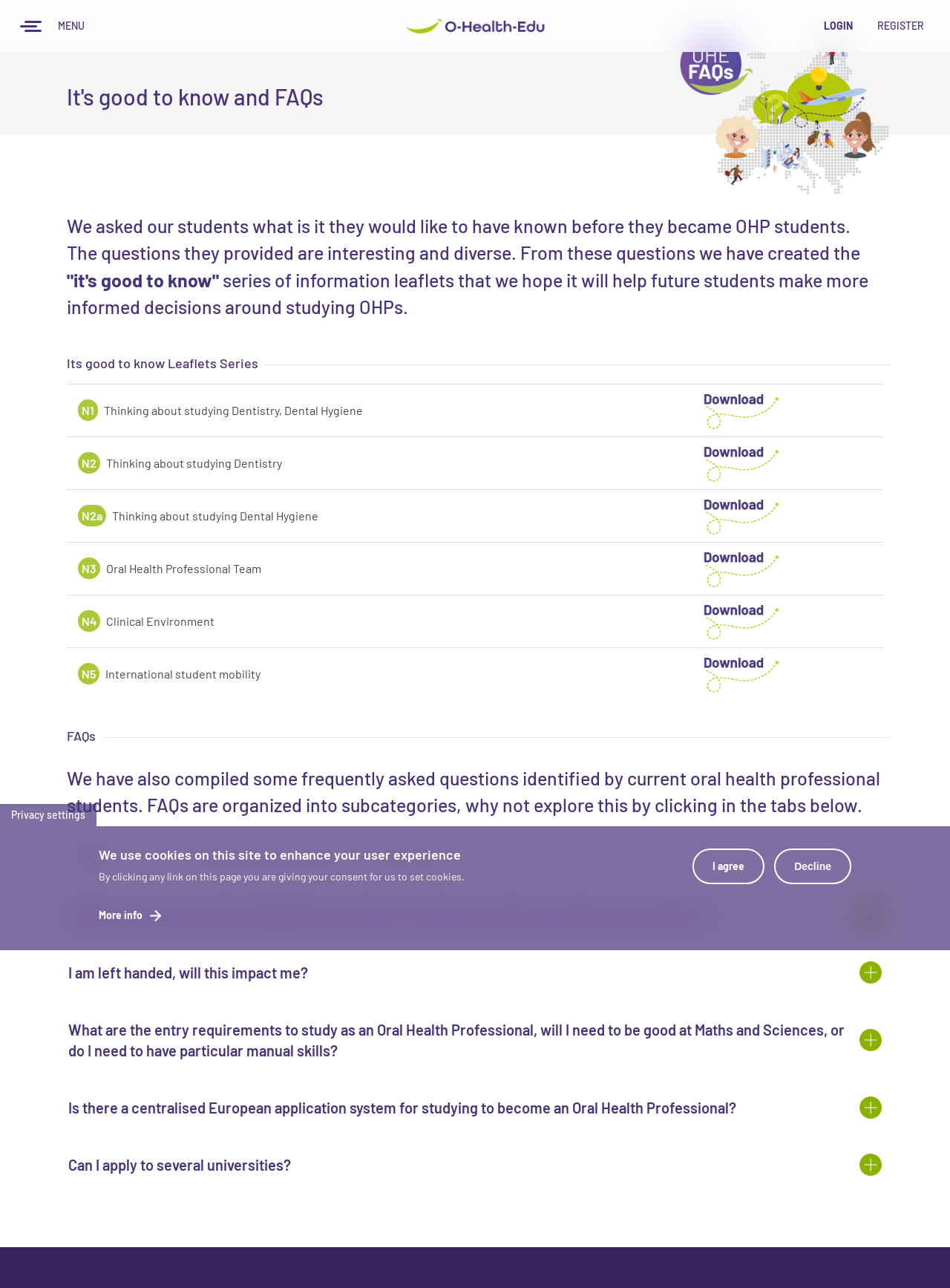Please provide the bounding box coordinate of the region that matches the element description: Decline. Coordinates should be in the format (top-left x, top-left y, bottom-right x, bottom-right y) and all values should be between 0 and 1.

[0.815, 0.659, 0.896, 0.686]